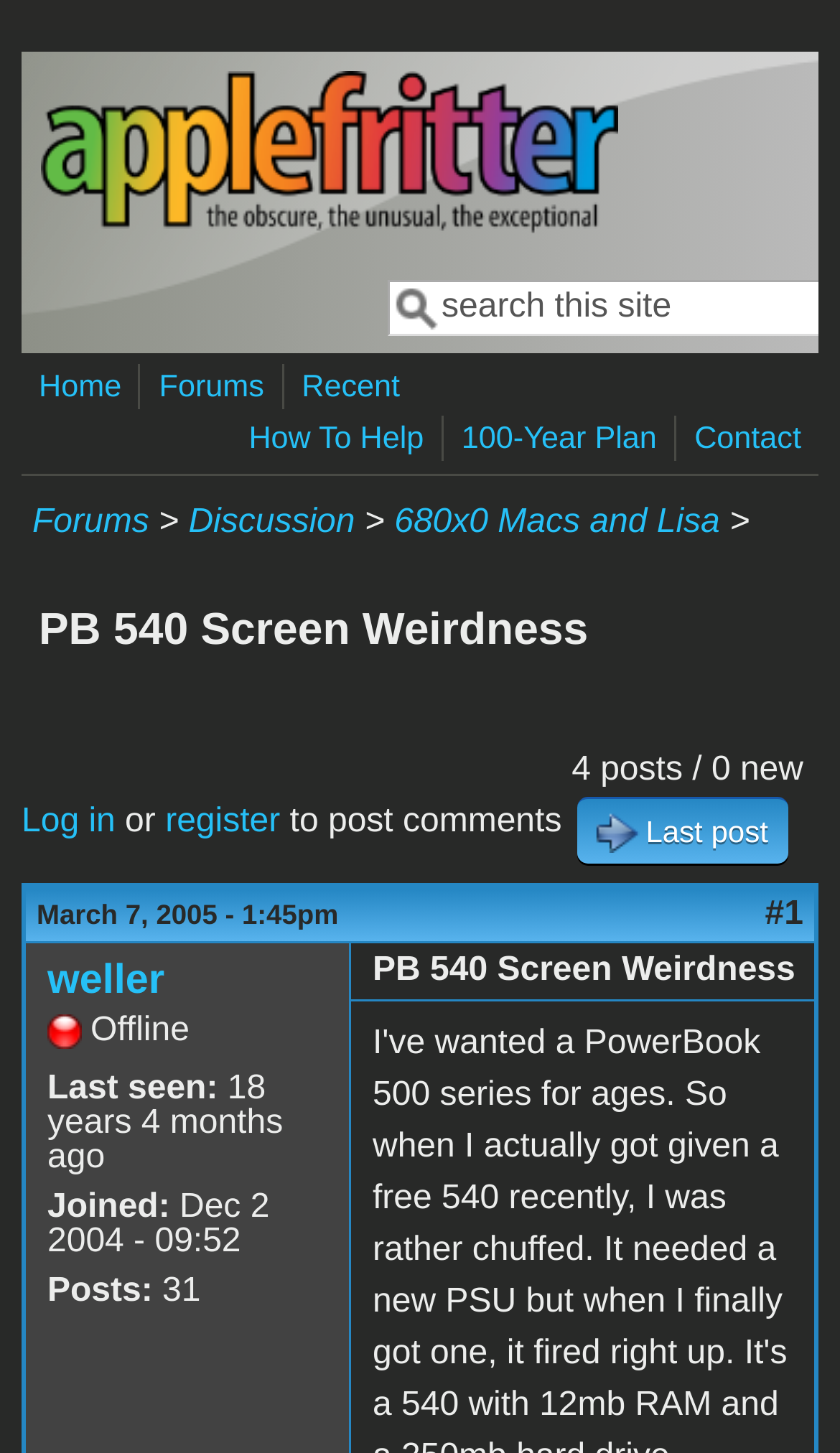Examine the screenshot and answer the question in as much detail as possible: When did the user 'weller' join the website?

The StaticText 'Joined: Dec 2 2004 - 09:52' is present on the webpage, indicating that the user 'weller' joined the website on December 2, 2004.